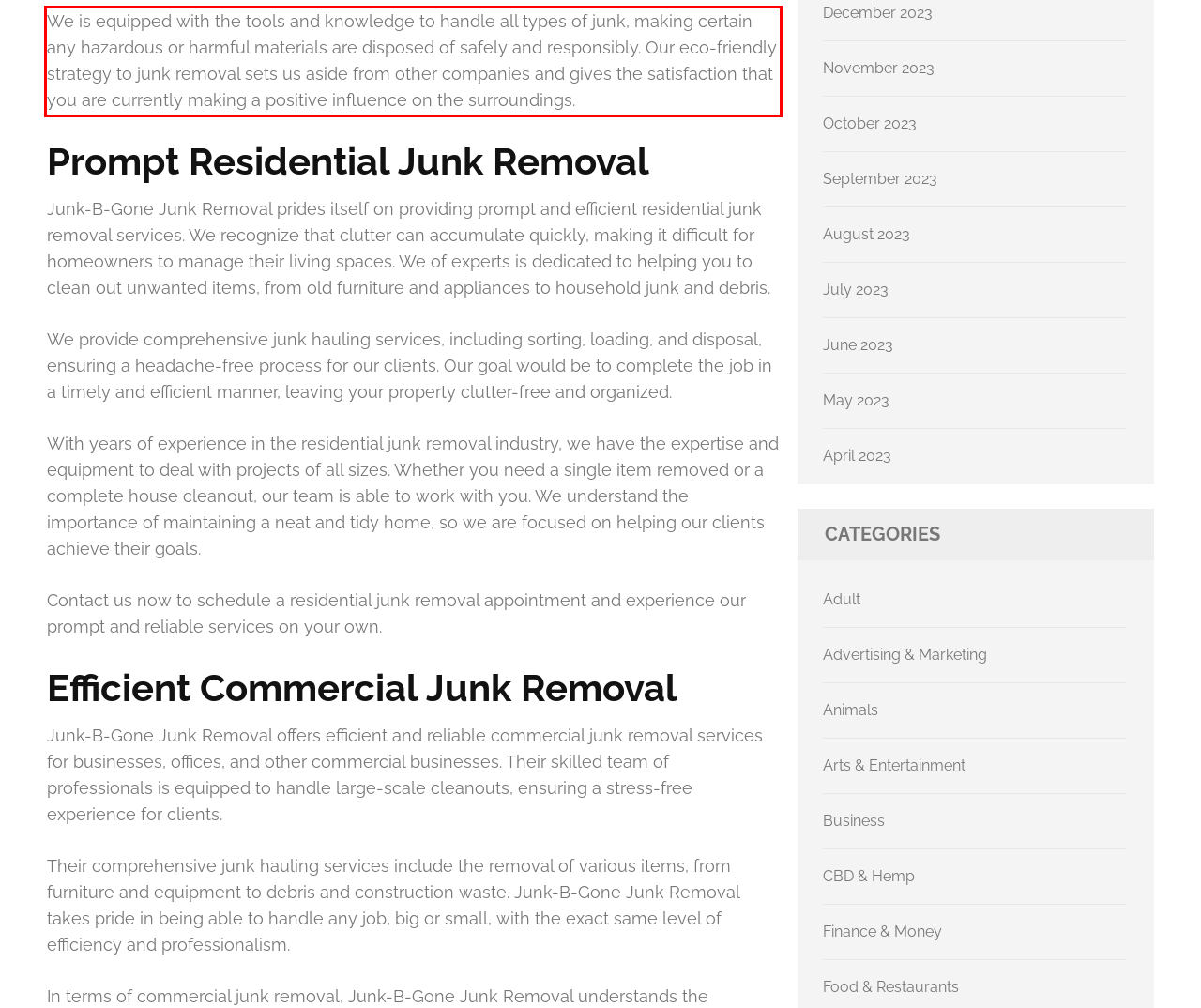Given the screenshot of a webpage, identify the red rectangle bounding box and recognize the text content inside it, generating the extracted text.

We is equipped with the tools and knowledge to handle all types of junk, making certain any hazardous or harmful materials are disposed of safely and responsibly. Our eco-friendly strategy to junk removal sets us aside from other companies and gives the satisfaction that you are currently making a positive influence on the surroundings.